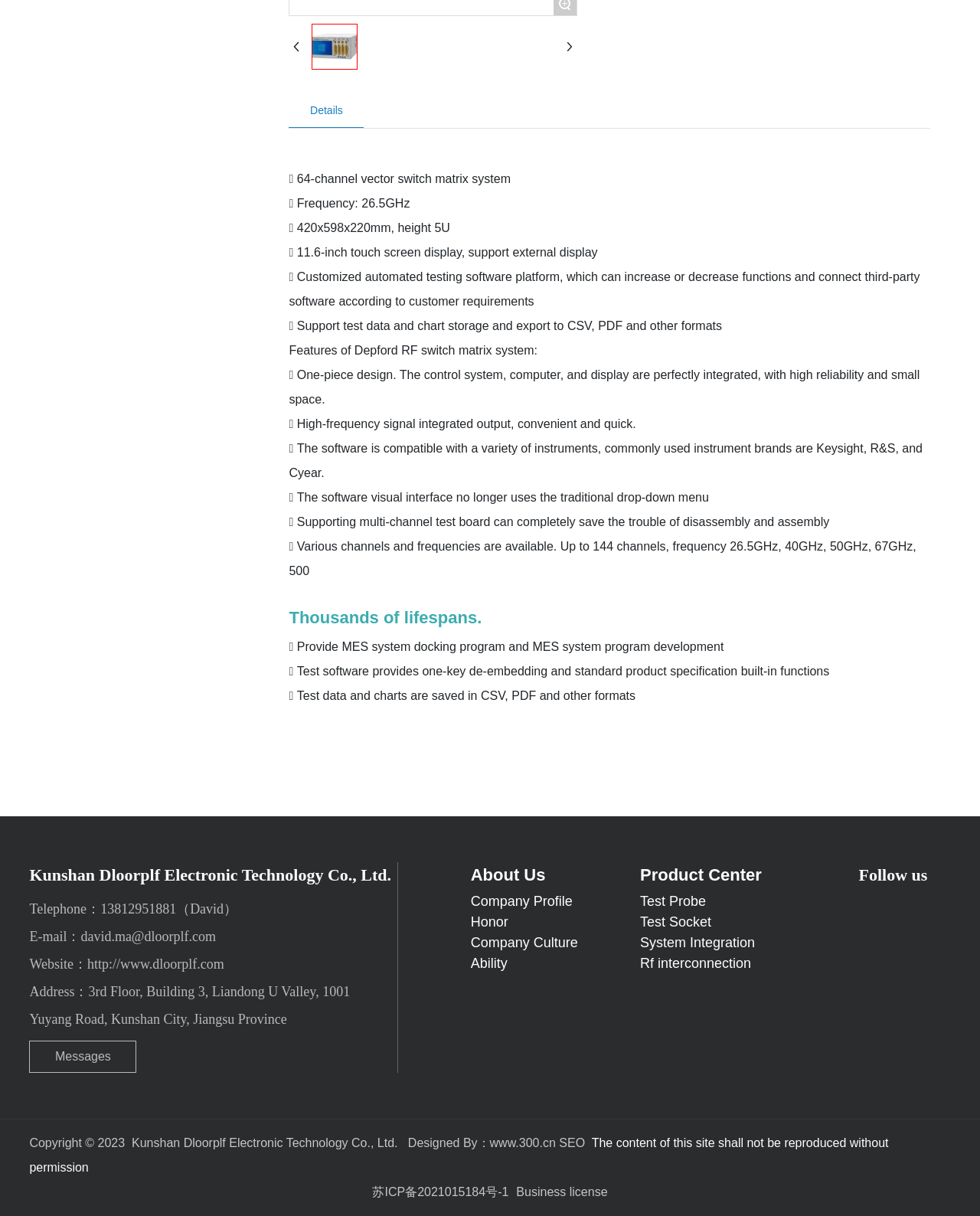Given the element description Product Center, identify the bounding box coordinates for the UI element on the webpage screenshot. The format should be (top-left x, top-left y, bottom-right x, bottom-right y), with values between 0 and 1.

[0.653, 0.709, 0.817, 0.73]